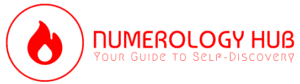What does the flame icon symbolize?
Provide a detailed answer to the question using information from the image.

According to the caption, the stylized flame icon in the logo represents 'enlightenment and transformation', which are key aspects of self-discovery and personal growth.